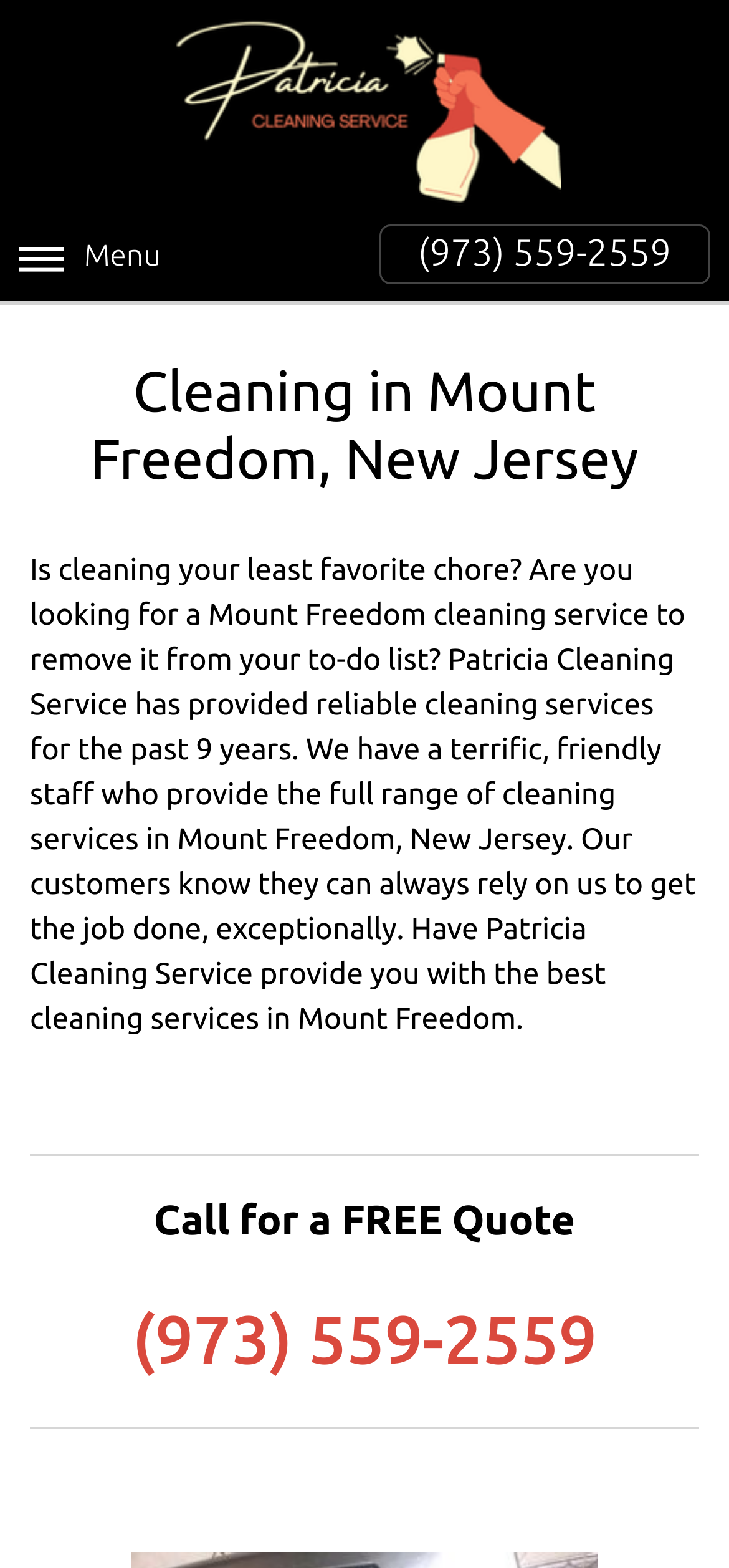Using the description: "parent_node: EMAIL * aria-describedby="email-notes" name="email"", determine the UI element's bounding box coordinates. Ensure the coordinates are in the format of four float numbers between 0 and 1, i.e., [left, top, right, bottom].

None